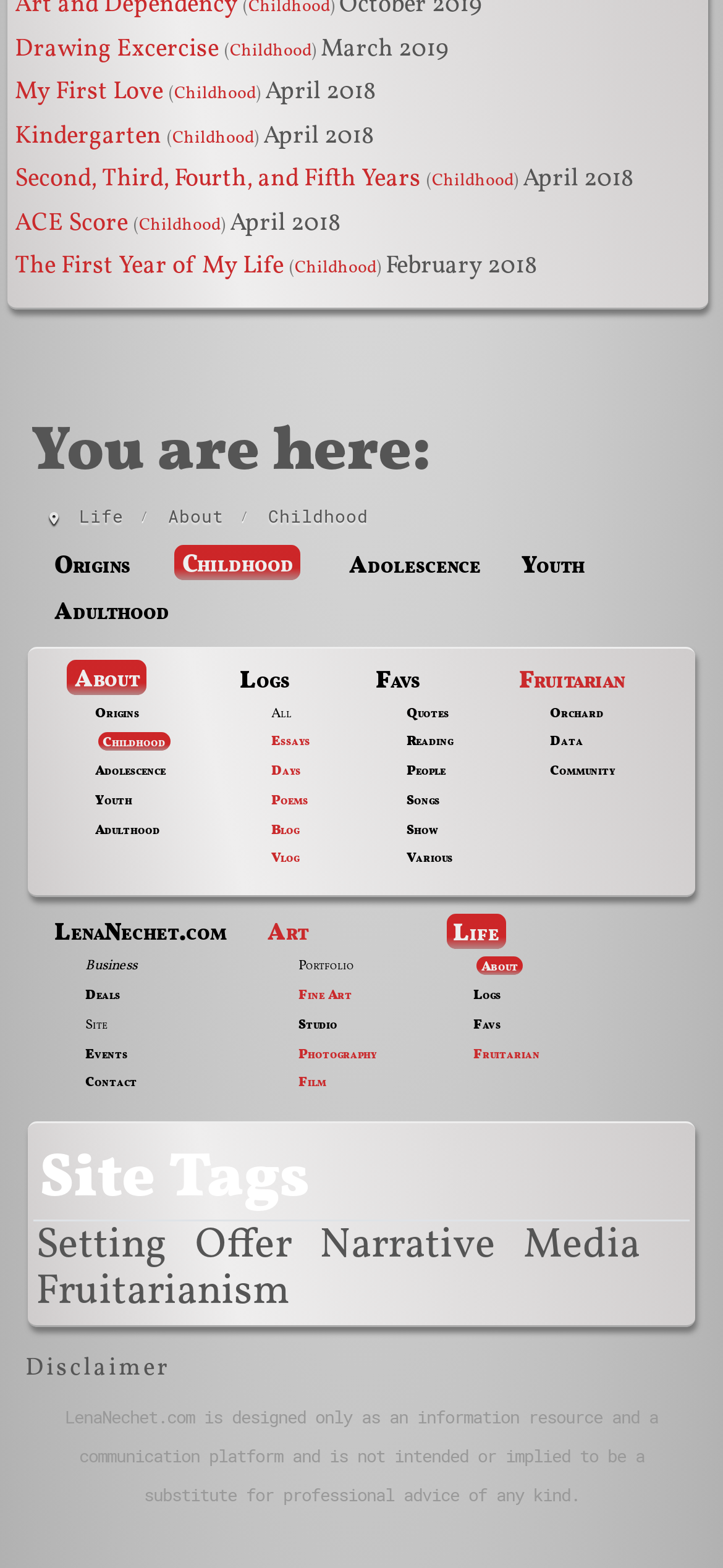Examine the image and give a thorough answer to the following question:
What is the date of 'The First Year of My Life'?

I found the link 'The First Year of My Life' and looked at the adjacent text, which is 'February 2018'. This is the date associated with this link.